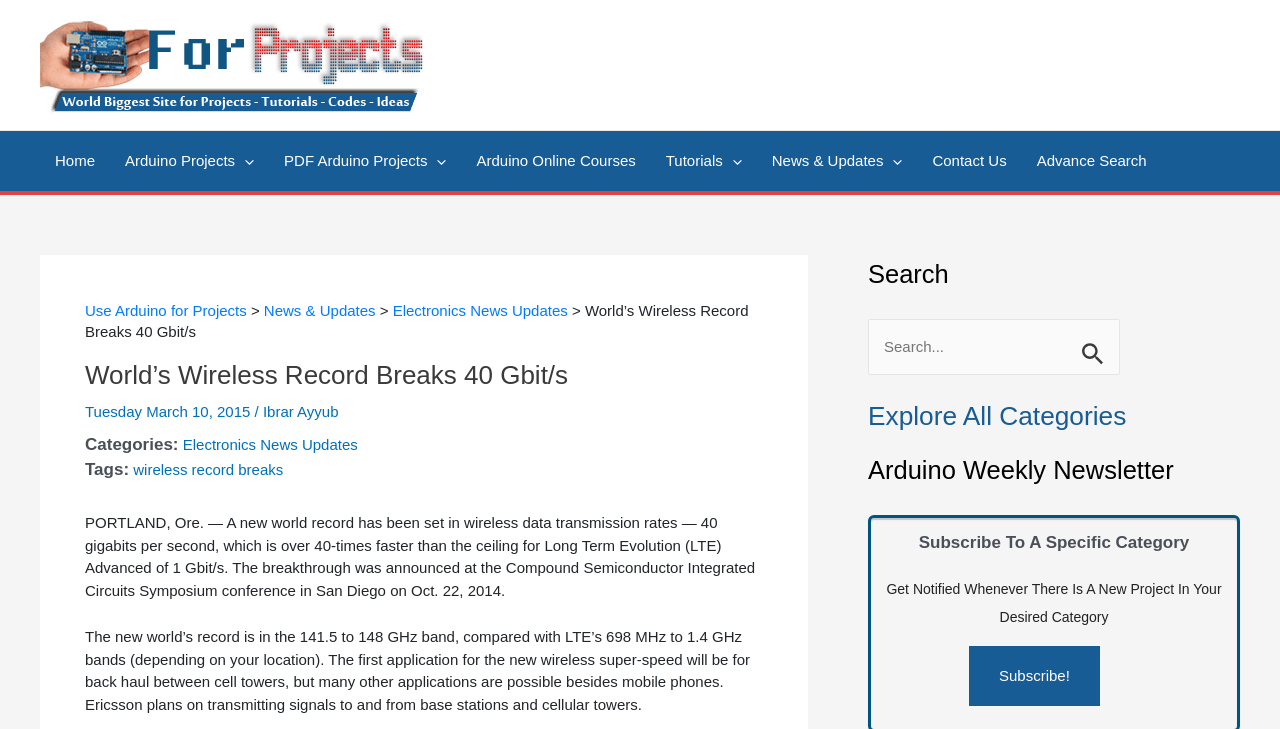Specify the bounding box coordinates of the element's area that should be clicked to execute the given instruction: "Click on the 'Contact Us' link". The coordinates should be four float numbers between 0 and 1, i.e., [left, top, right, bottom].

[0.717, 0.18, 0.798, 0.262]